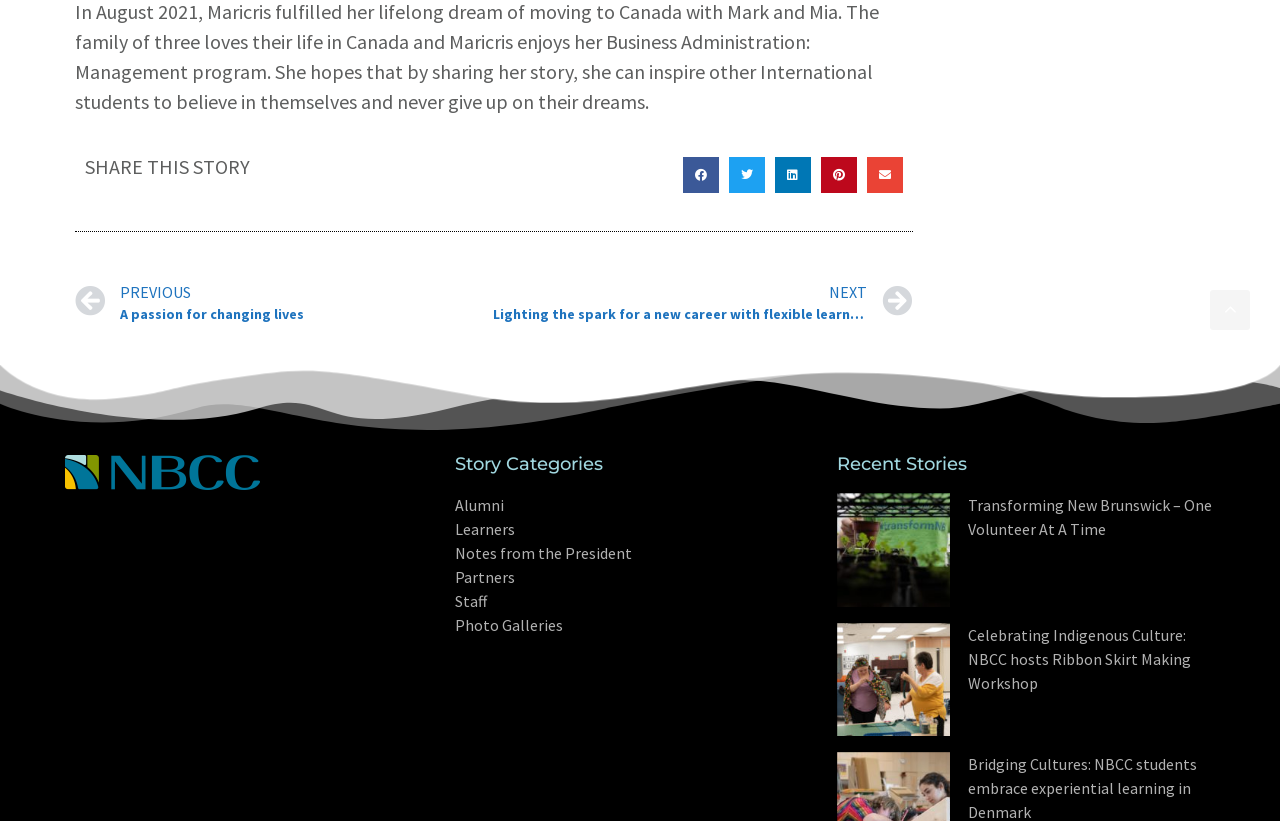Please examine the image and answer the question with a detailed explanation:
What is the title of the second recent story?

I looked at the section with the heading 'Recent Stories' and found the second article underneath it, which has a link with the title 'Celebrating Indigenous Culture: NBCC hosts Ribbon Skirt Making Workshop'.